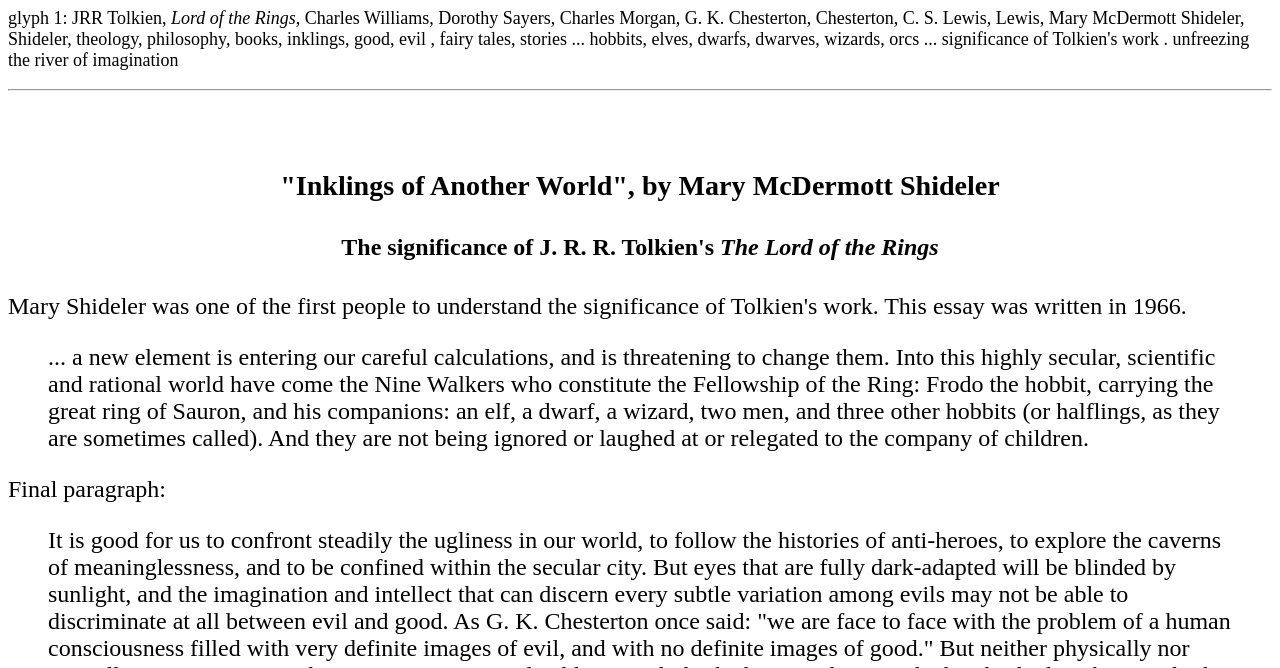What is the bounding box coordinate of the separator element?
By examining the image, provide a one-word or phrase answer.

[0.006, 0.133, 0.994, 0.136]